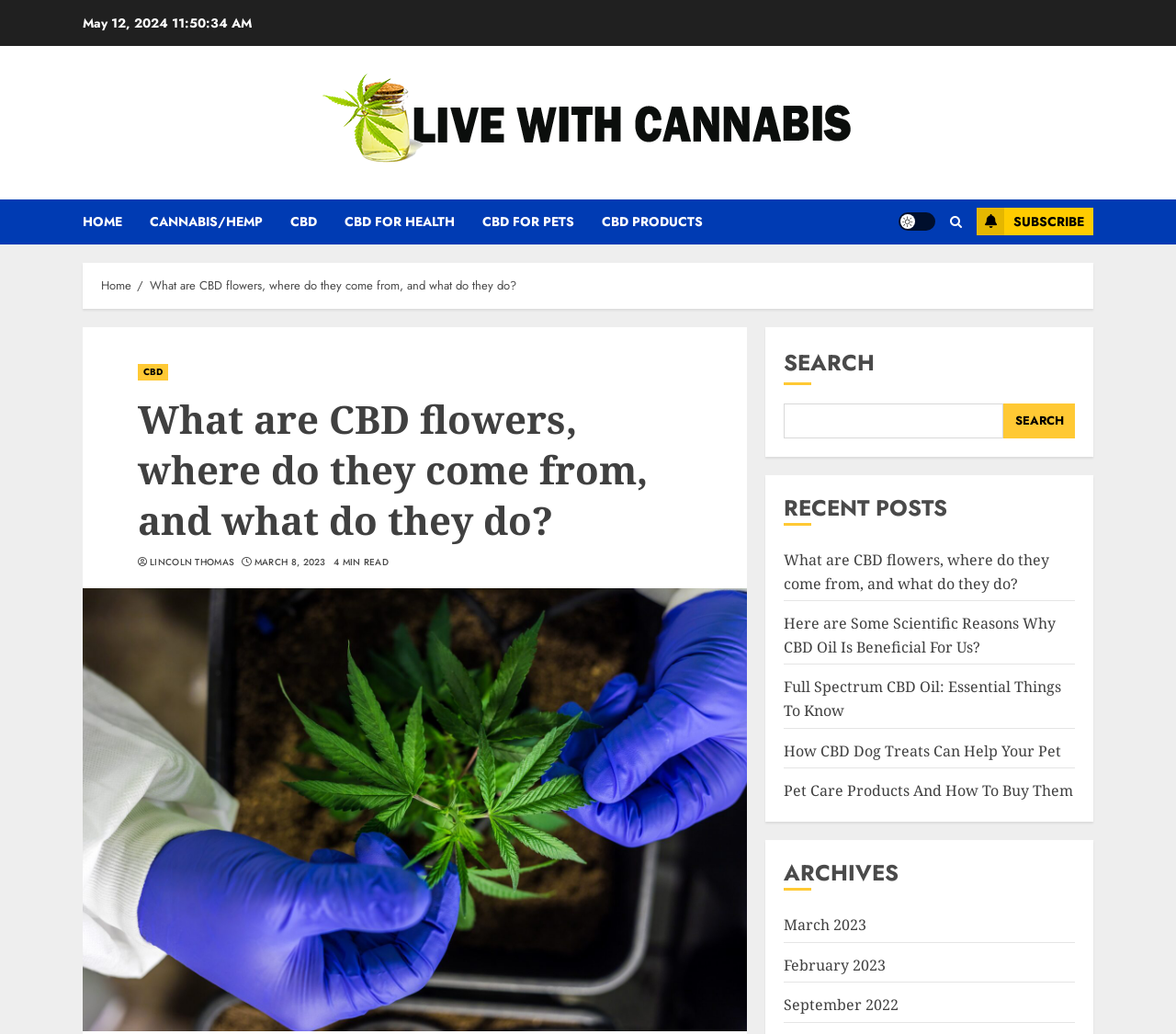Specify the bounding box coordinates of the element's area that should be clicked to execute the given instruction: "Search for something". The coordinates should be four float numbers between 0 and 1, i.e., [left, top, right, bottom].

[0.667, 0.39, 0.853, 0.424]